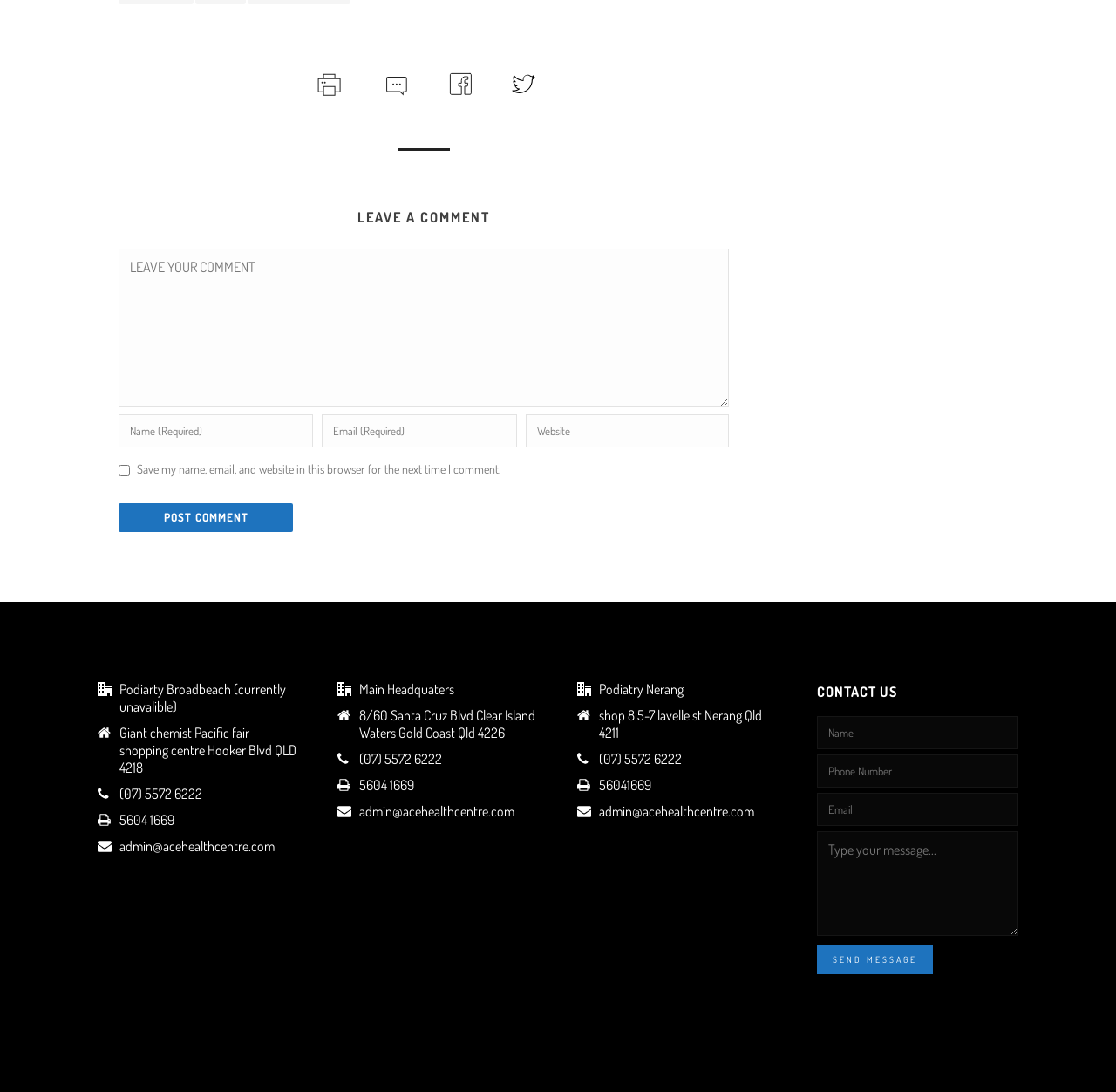Use a single word or phrase to answer the question:
What is the purpose of the 'LEAVE A COMMENT' section?

To leave a comment